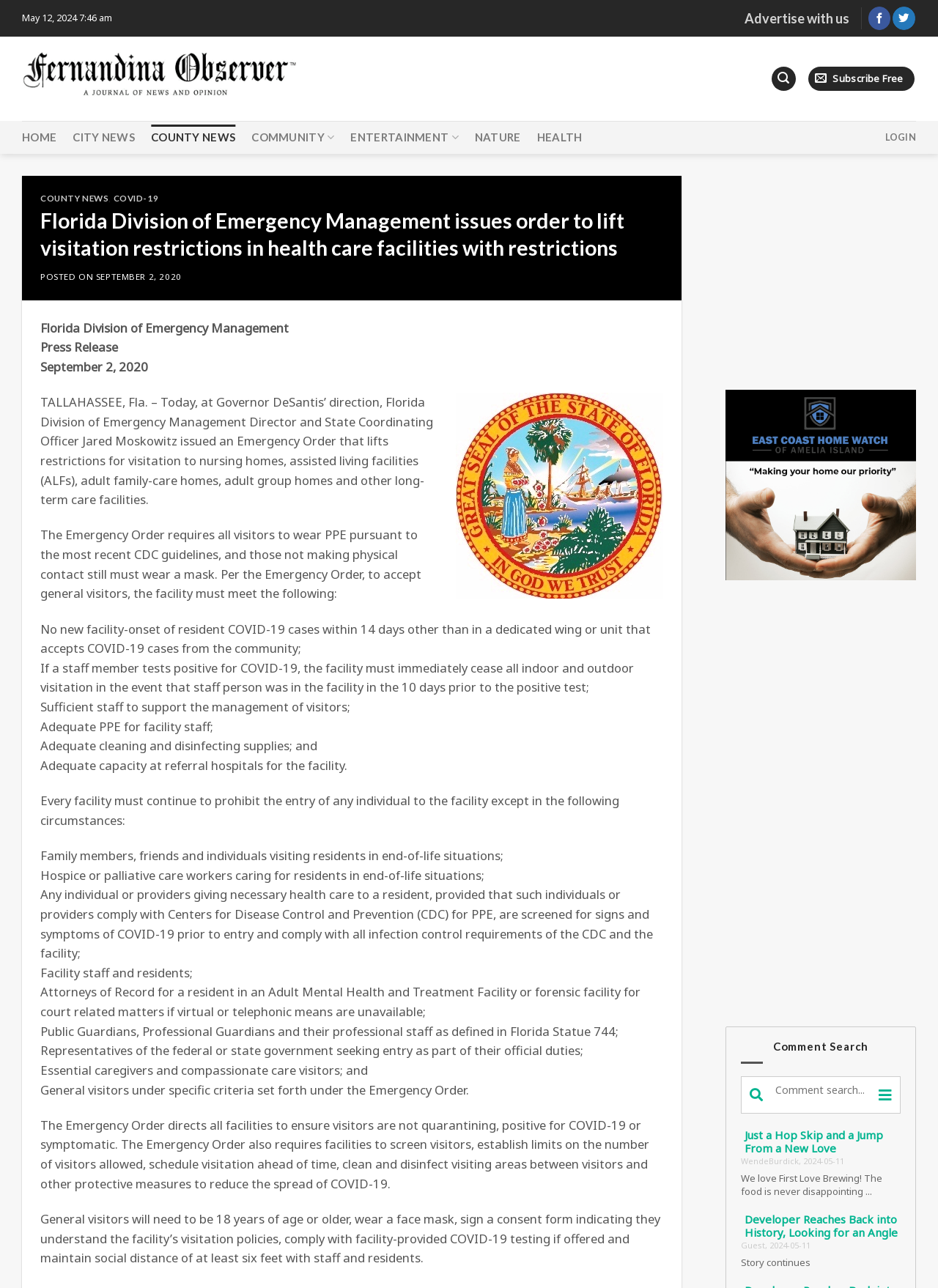Pinpoint the bounding box coordinates of the element that must be clicked to accomplish the following instruction: "Go to the HOME page". The coordinates should be in the format of four float numbers between 0 and 1, i.e., [left, top, right, bottom].

[0.023, 0.097, 0.06, 0.117]